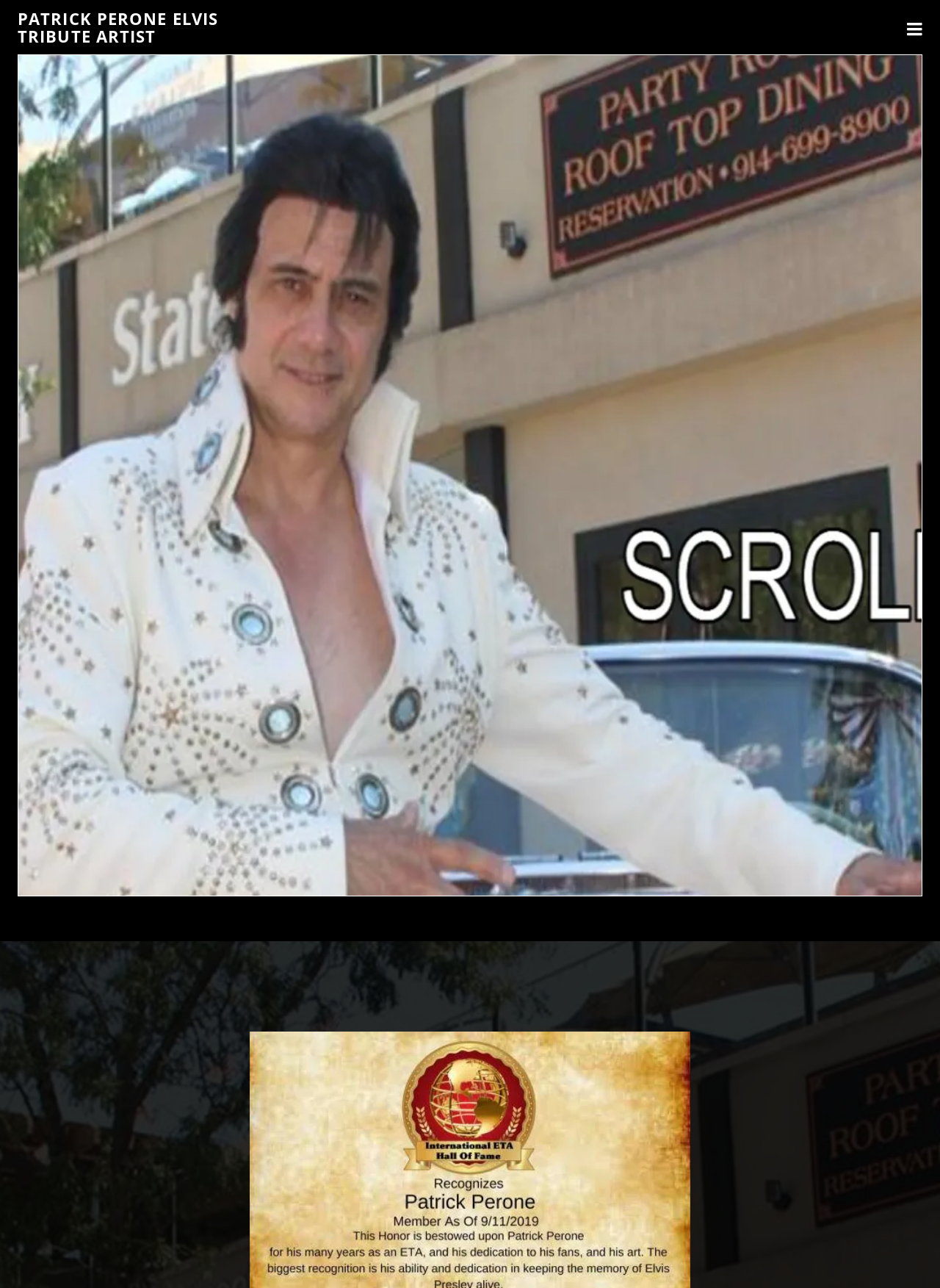Find and provide the bounding box coordinates for the UI element described here: "PATRICK PERONE ELVIS TRIBUTE ARTIST". The coordinates should be given as four float numbers between 0 and 1: [left, top, right, bottom].

[0.019, 0.007, 0.288, 0.035]